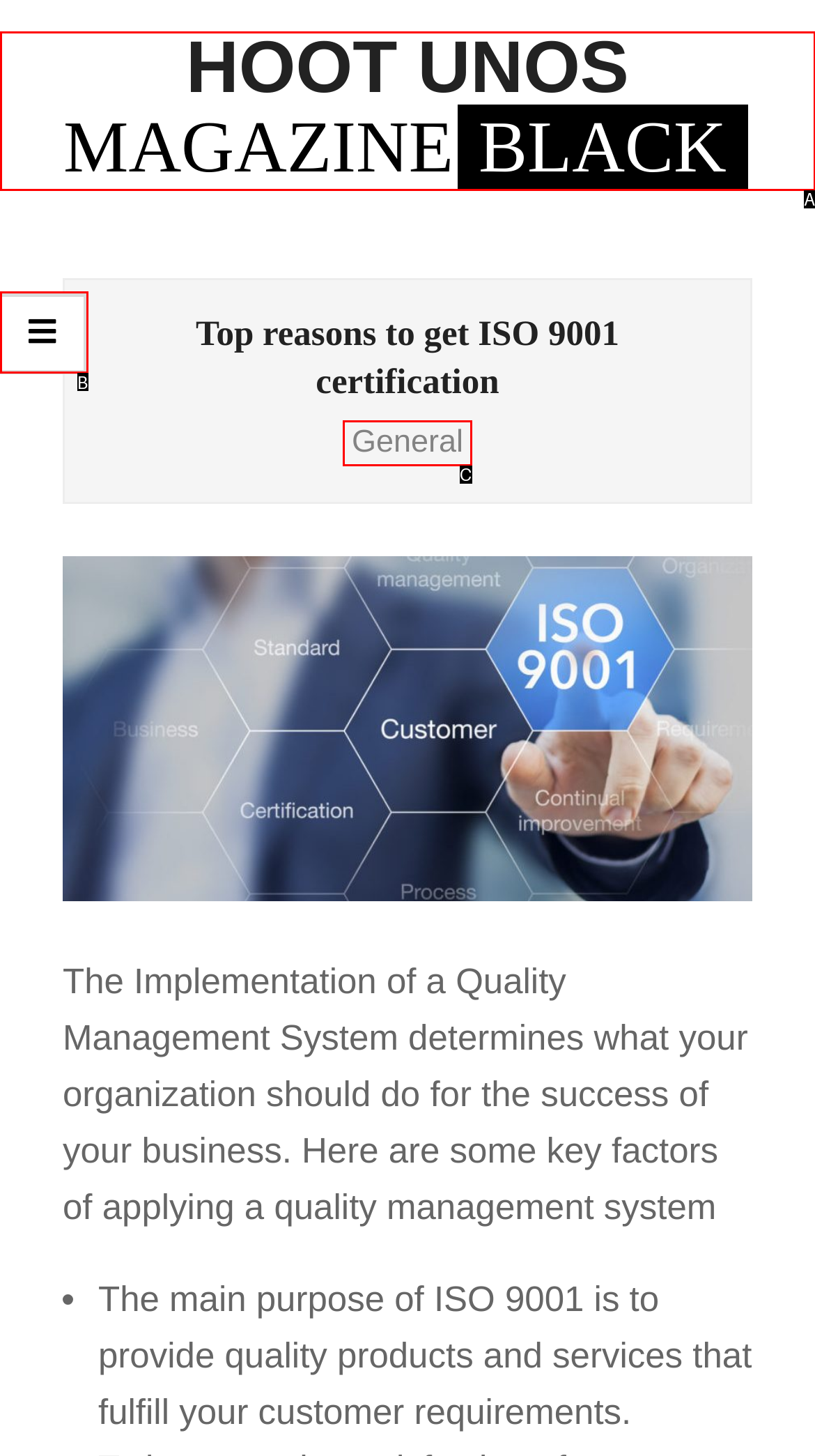Select the HTML element that corresponds to the description: 简体中文
Reply with the letter of the correct option from the given choices.

None